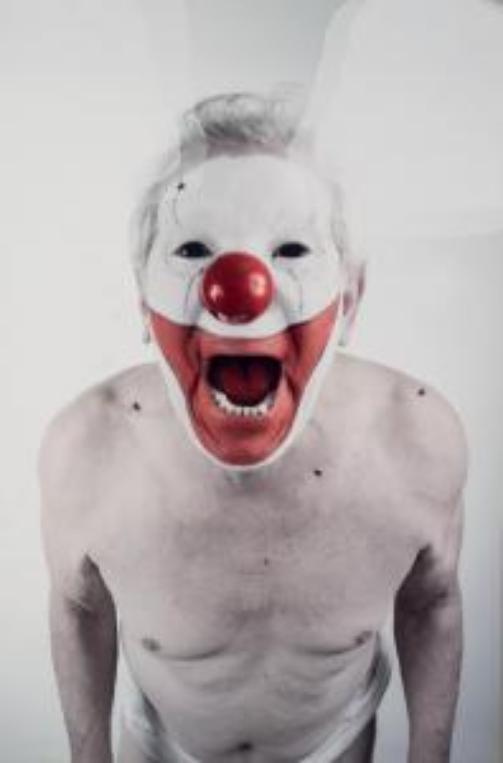What is the medium used to create this artwork?
Provide a one-word or short-phrase answer based on the image.

Digital c-print on aluminum